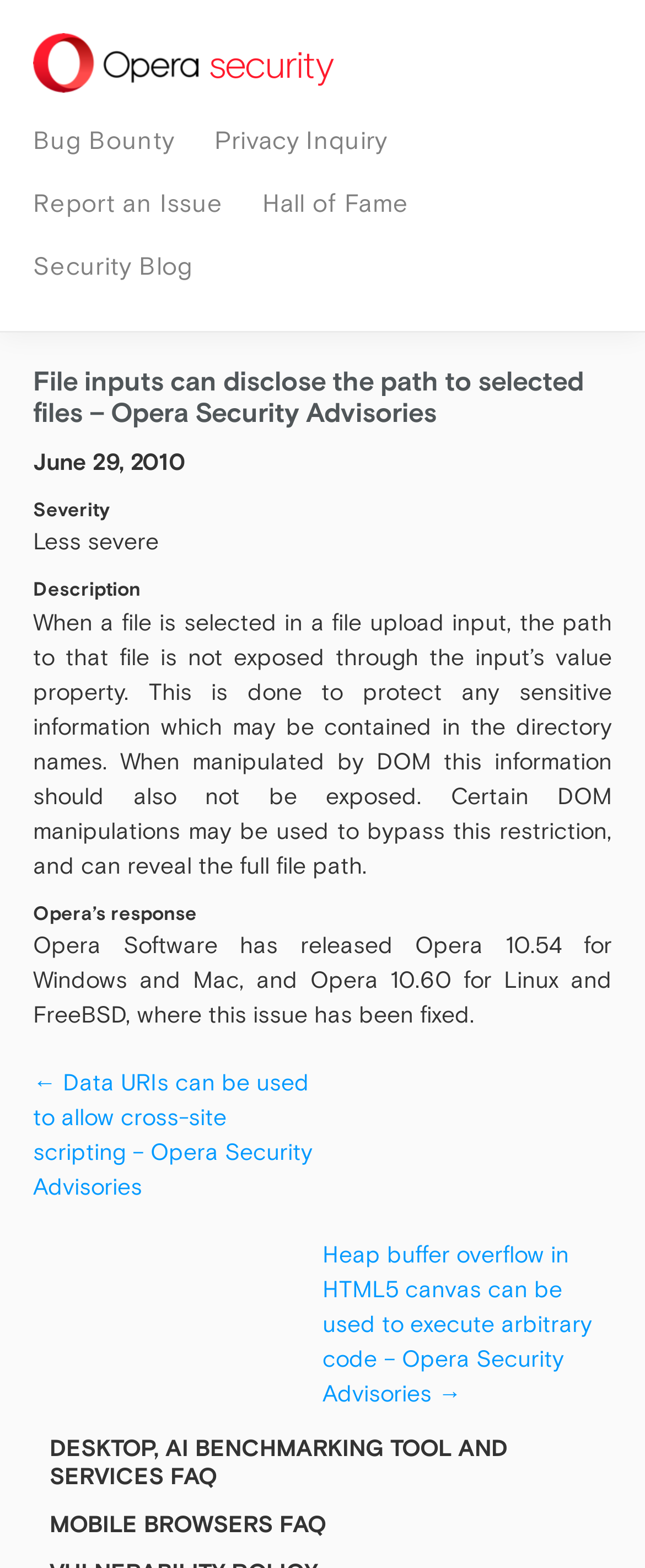Use a single word or phrase to answer the question: 
What is the type of advisory being discussed on this webpage?

Security advisory